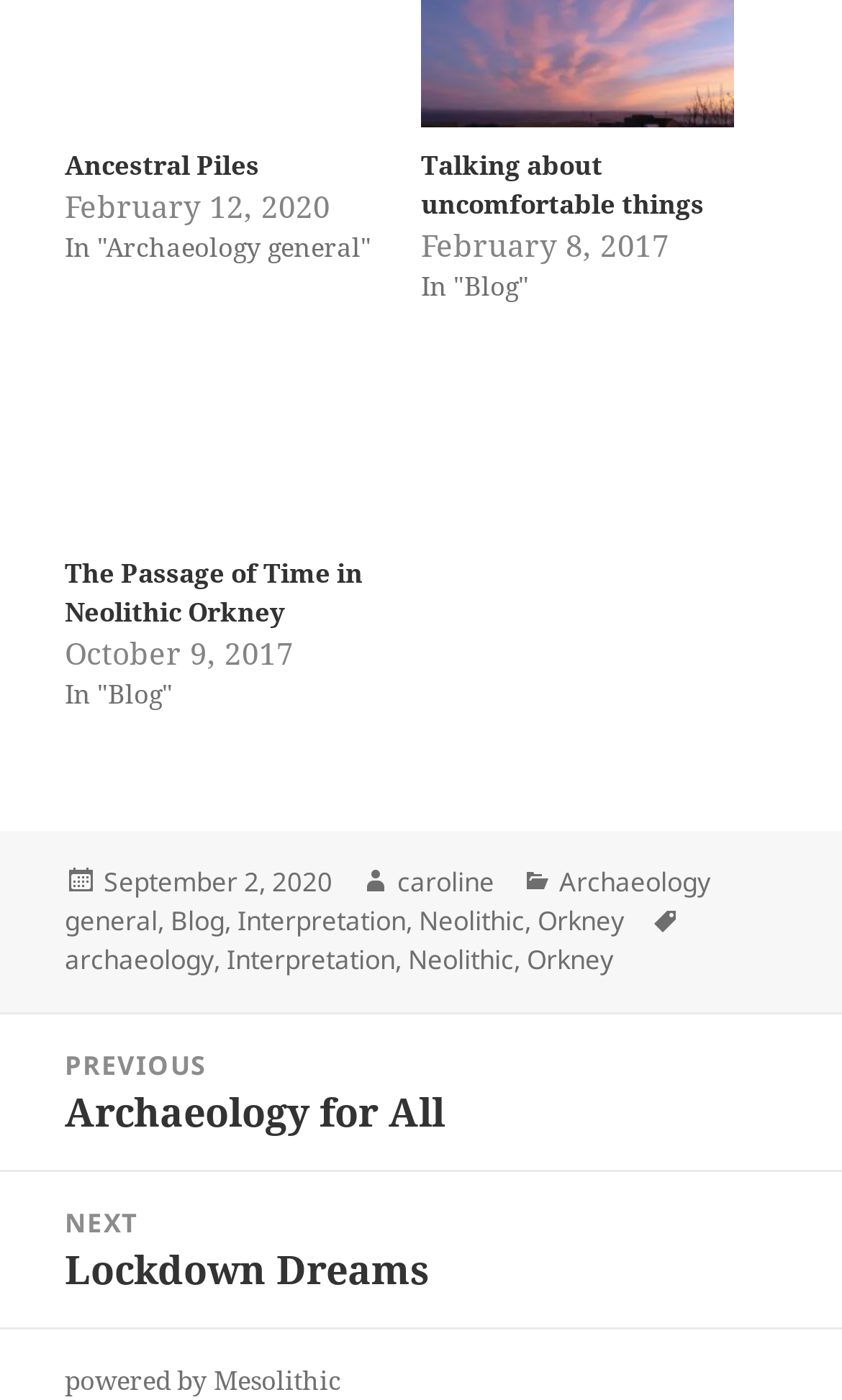What is the tag of the fourth post?
Please look at the screenshot and answer using one word or phrase.

archaeology